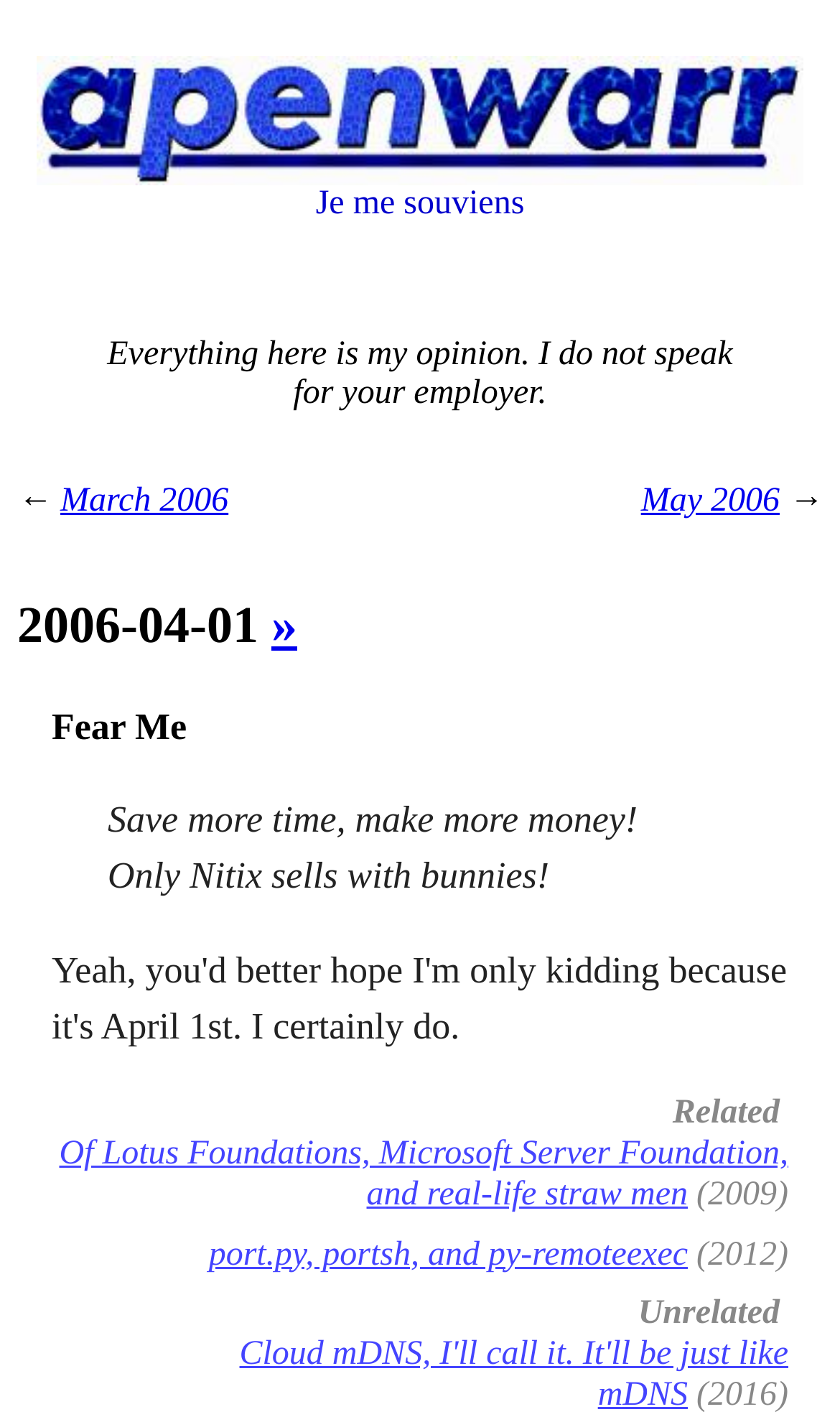What is the title of the first blog post?
Based on the image, respond with a single word or phrase.

2006-04-01 »